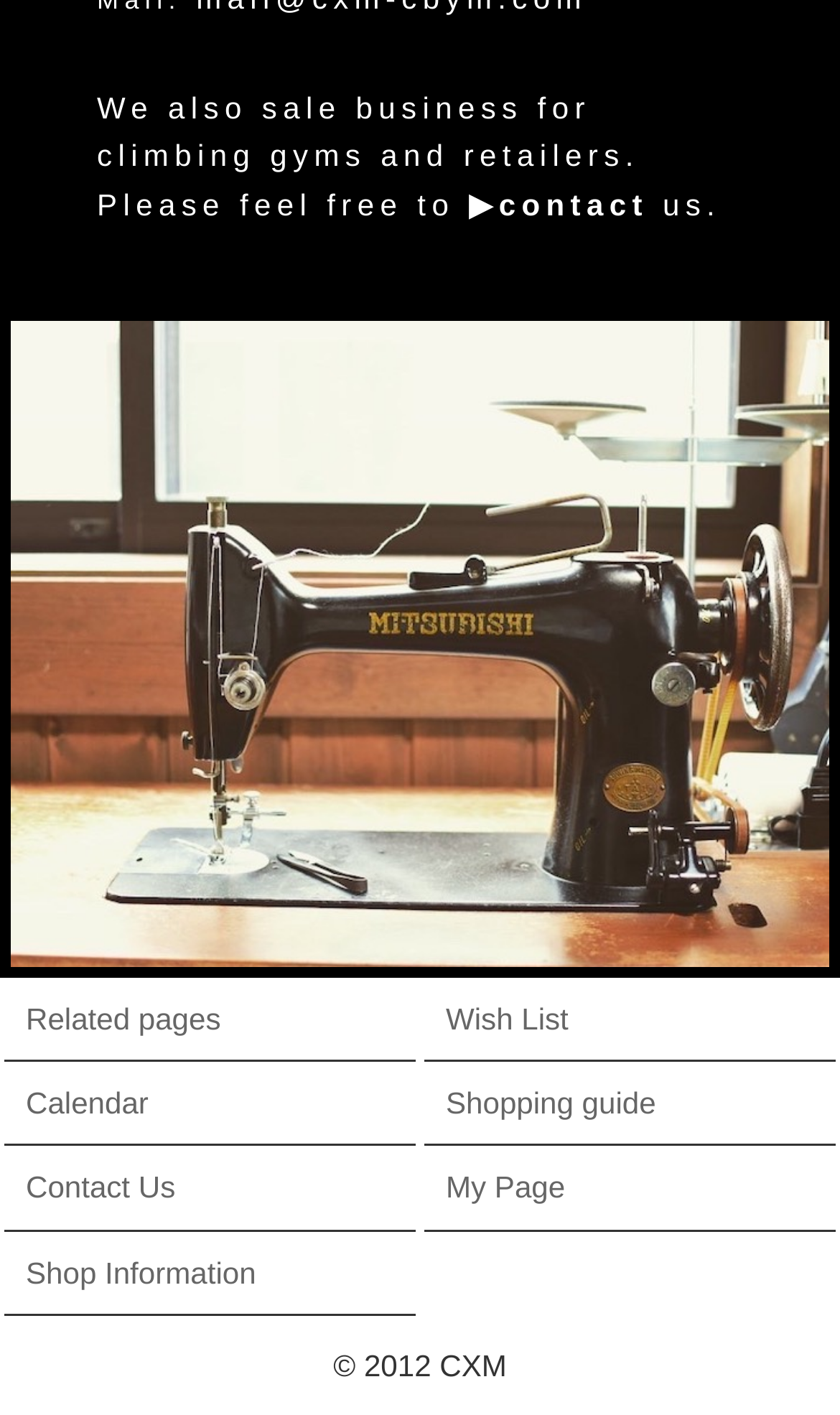What is the business type mentioned on the webpage?
Based on the image, give a one-word or short phrase answer.

climbing gyms